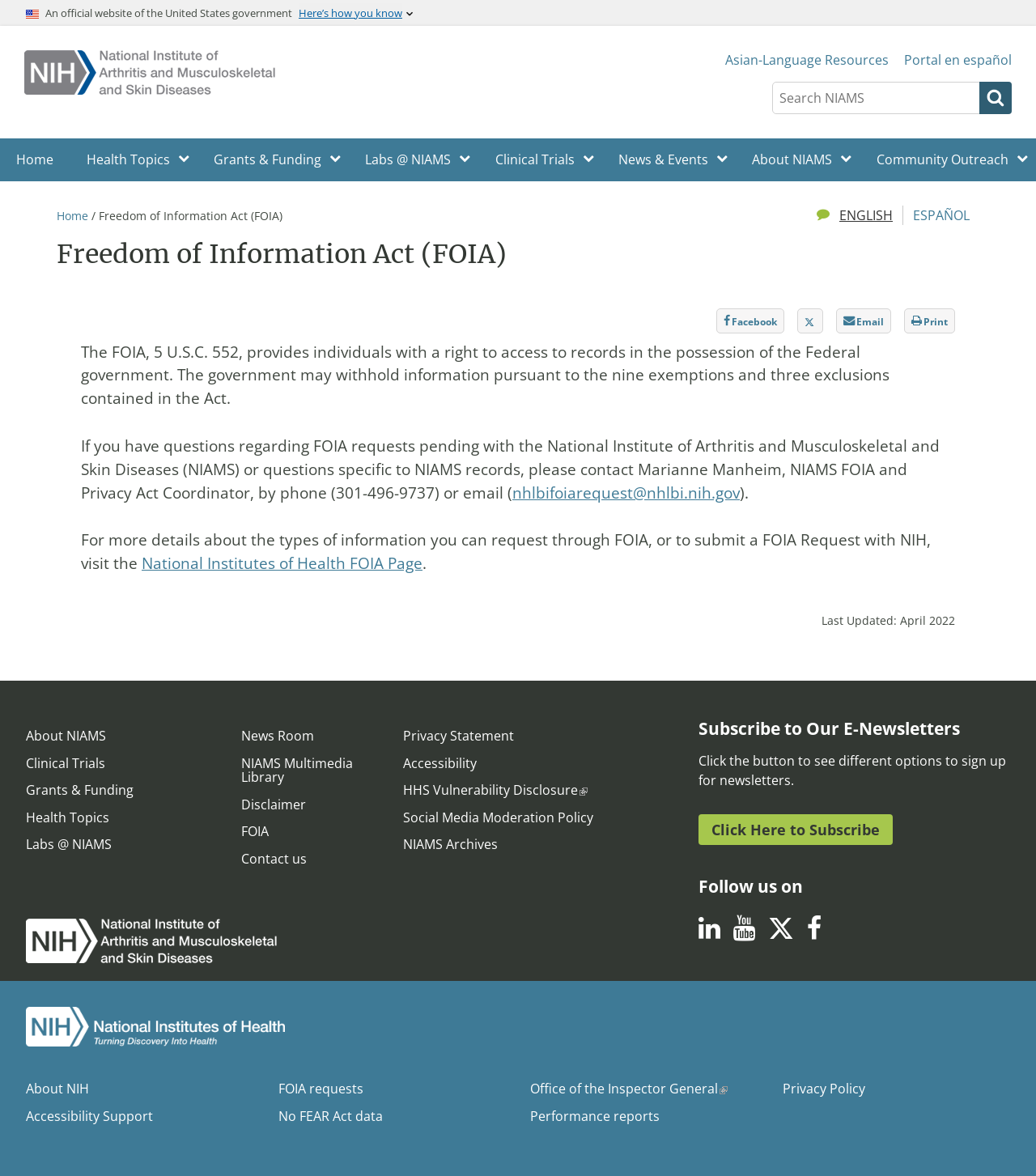Identify the main heading from the webpage and provide its text content.

Freedom of Information Act (FOIA)